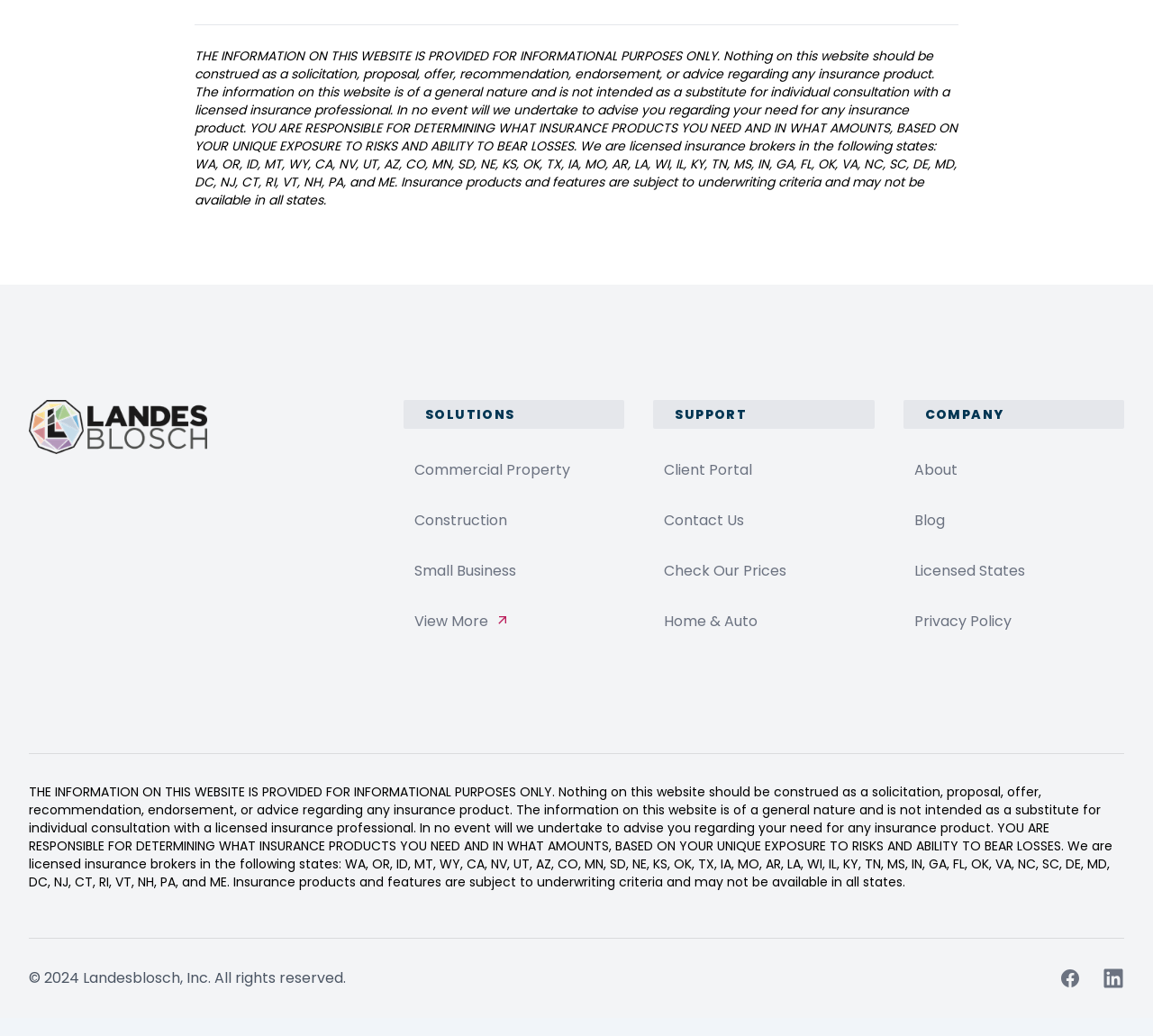What type of insurance products are offered?
Please use the visual content to give a single word or phrase answer.

Commercial Property, Construction, Small Business